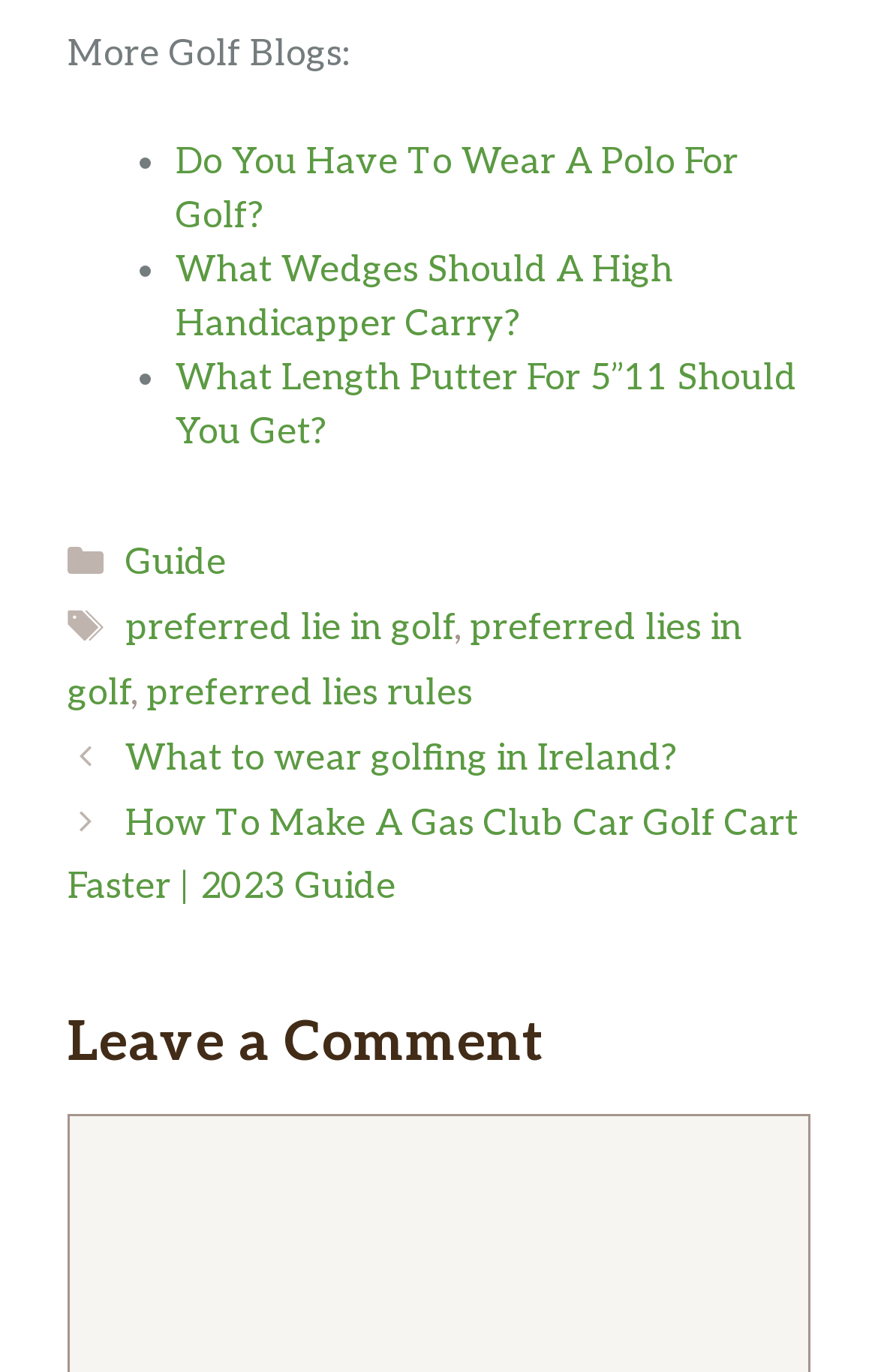Please look at the image and answer the question with a detailed explanation: How many links are in the 'Categories' section?

In the 'Categories' section, there is only one link which is 'Guide'.